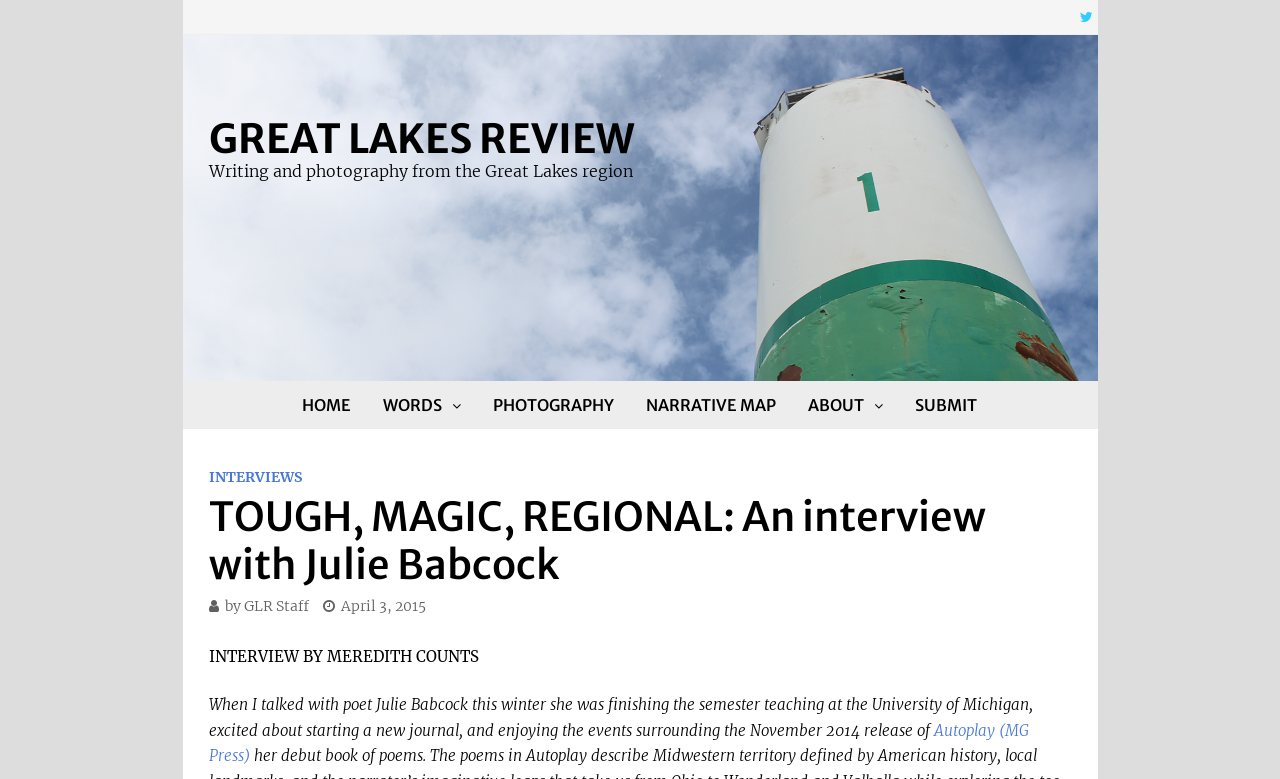Who is the interviewer of Julie Babcock?
Carefully analyze the image and provide a thorough answer to the question.

I found the answer by looking at the text in the interview section, which is labeled as 'INTERVIEW BY MEREDITH COUNTS'. This clearly indicates that Meredith Counts is the interviewer of Julie Babcock.